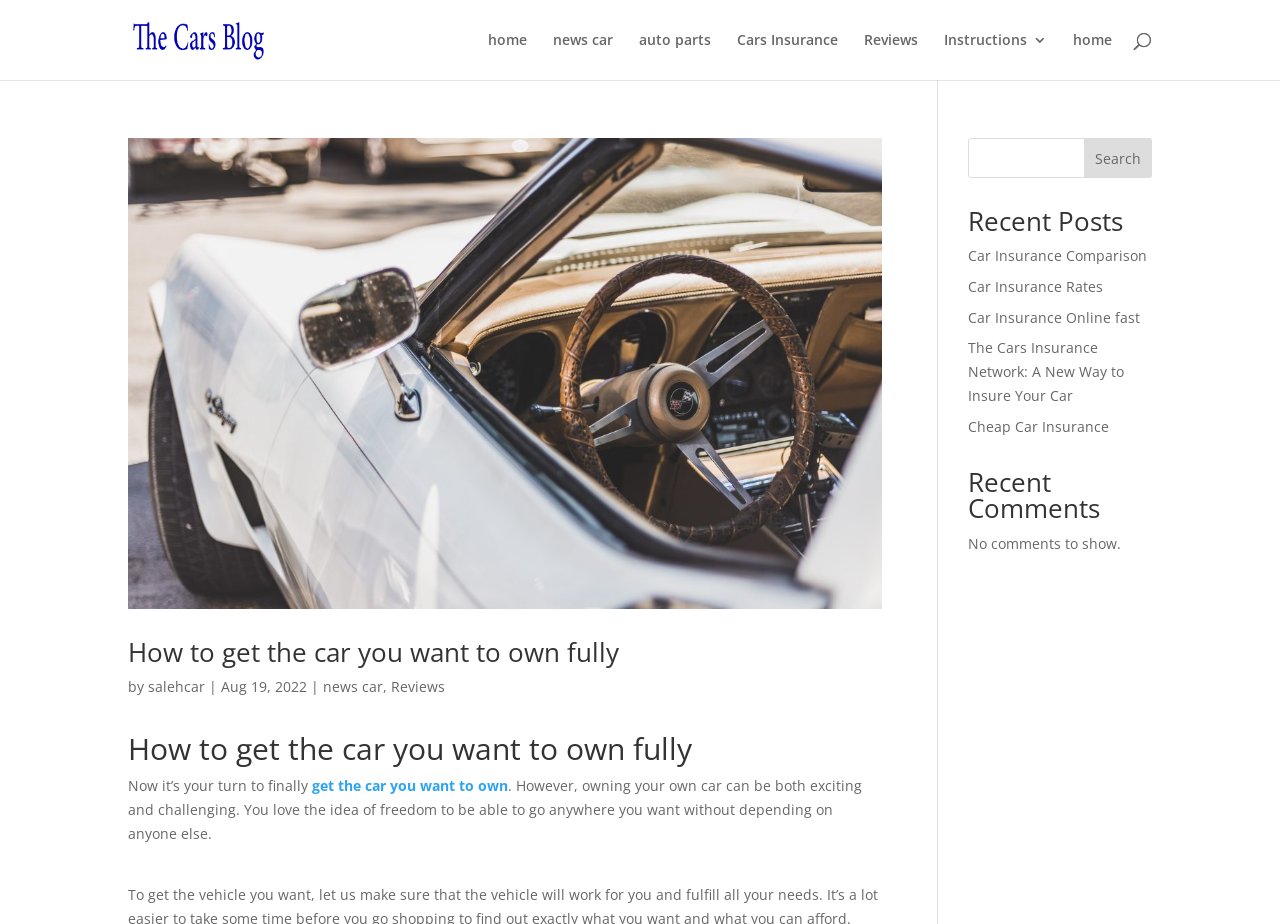Kindly respond to the following question with a single word or a brief phrase: 
Who is the author of the first article?

salehcar